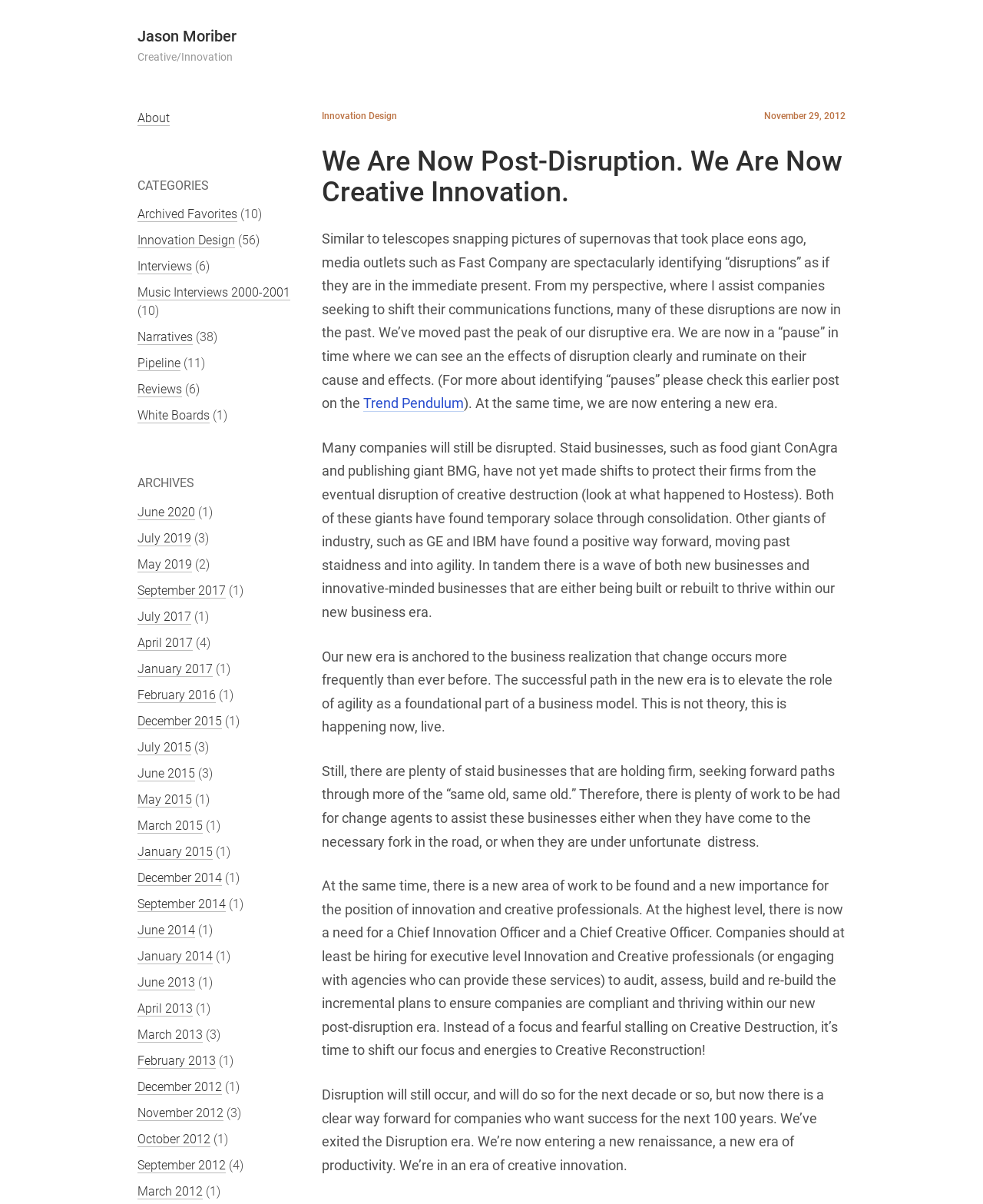Please examine the image and provide a detailed answer to the question: What is the author's suggestion for companies to succeed?

The author suggests that companies need to focus on agility and innovation in order to succeed in the new post-disruption era. This involves elevating the role of agility as a foundational part of a business model and hiring executive-level innovation and creative professionals to drive change.